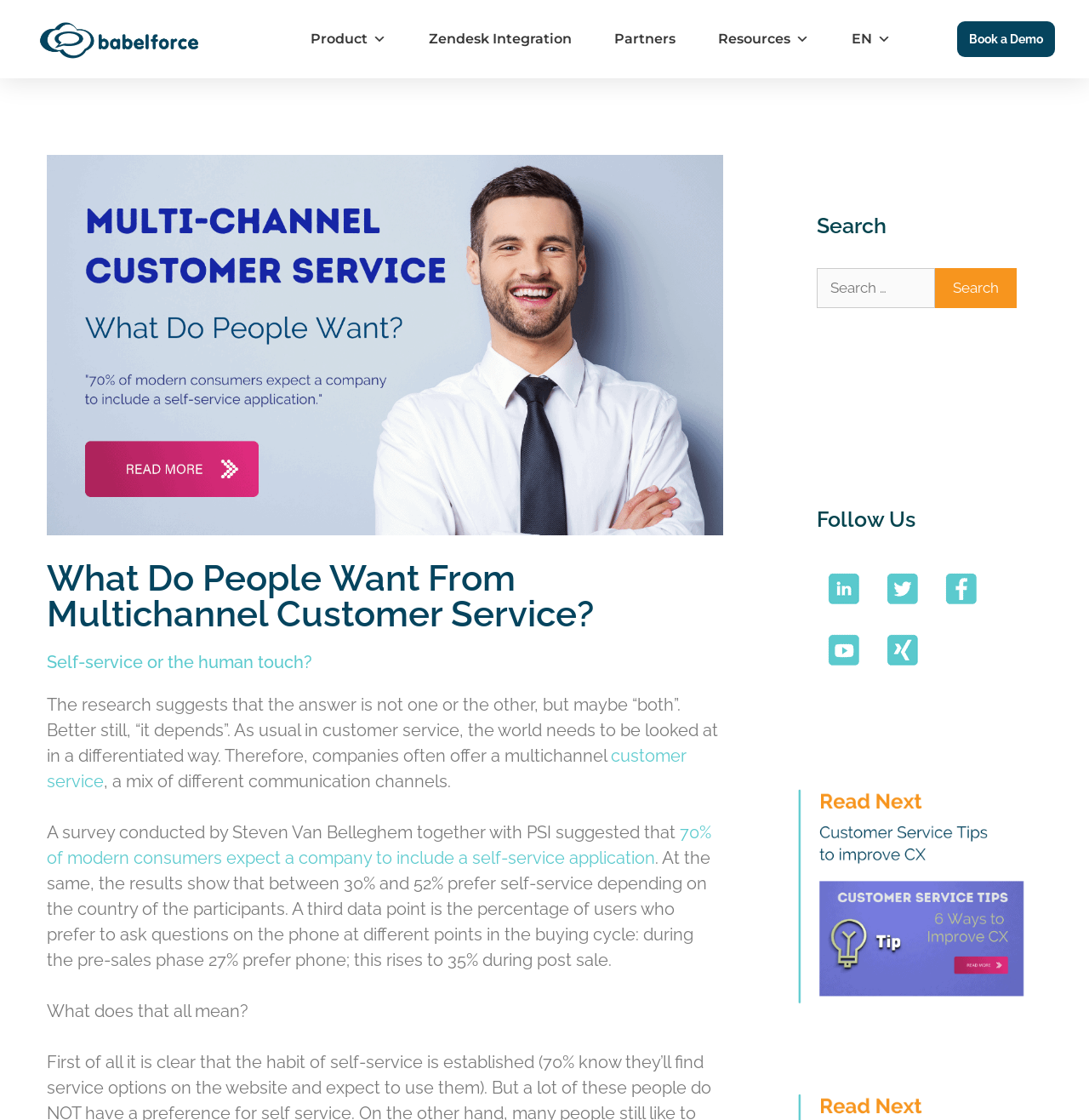How many communication channels are mentioned in the context of multichannel customer service?
Please look at the screenshot and answer using one word or phrase.

At least 2